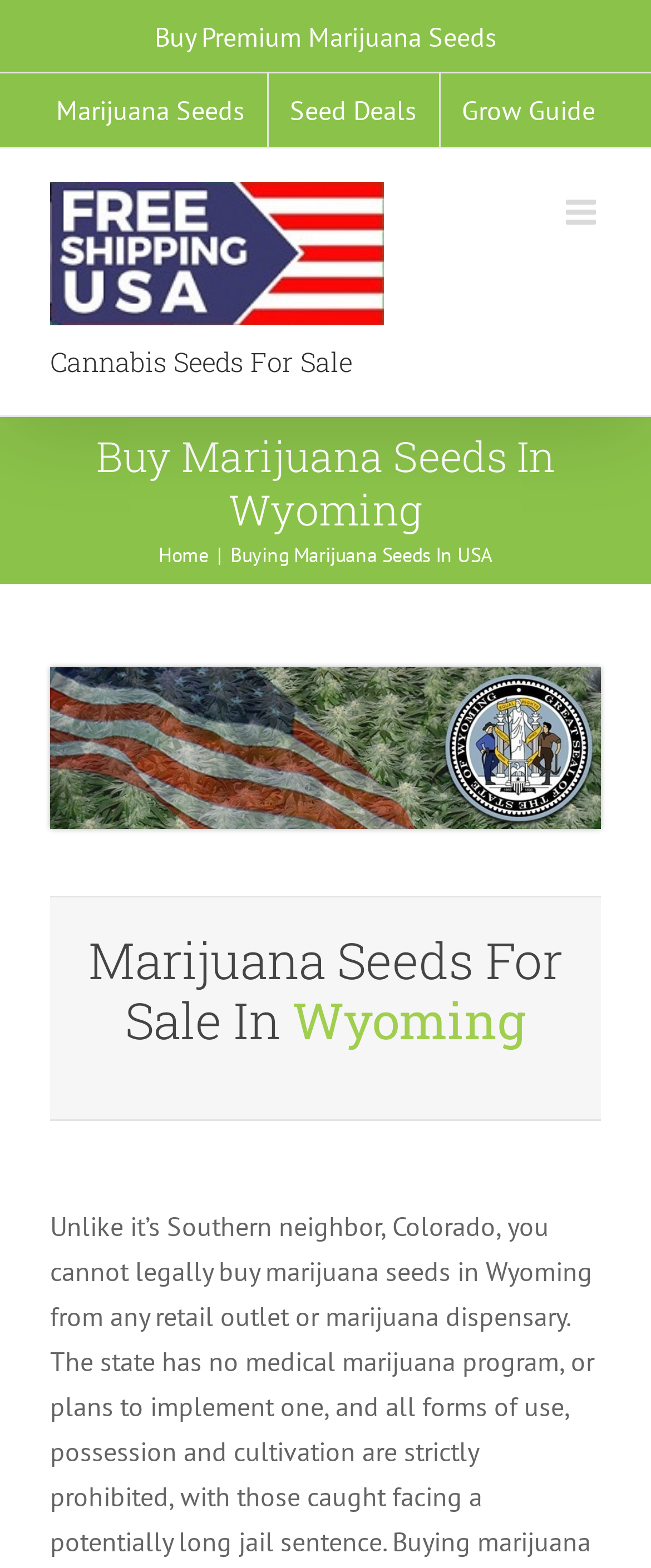How many links are there in the page title bar?
Using the image, answer in one word or phrase.

2